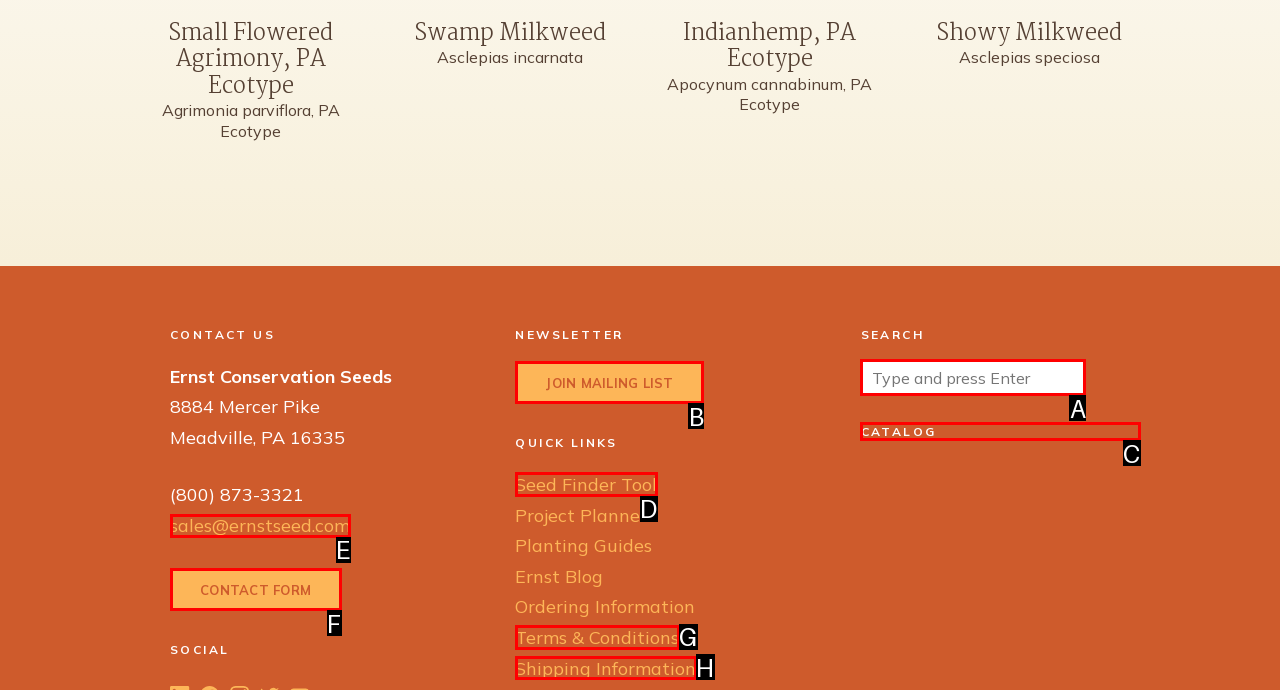Select the HTML element that needs to be clicked to carry out the task: Log in
Provide the letter of the correct option.

None